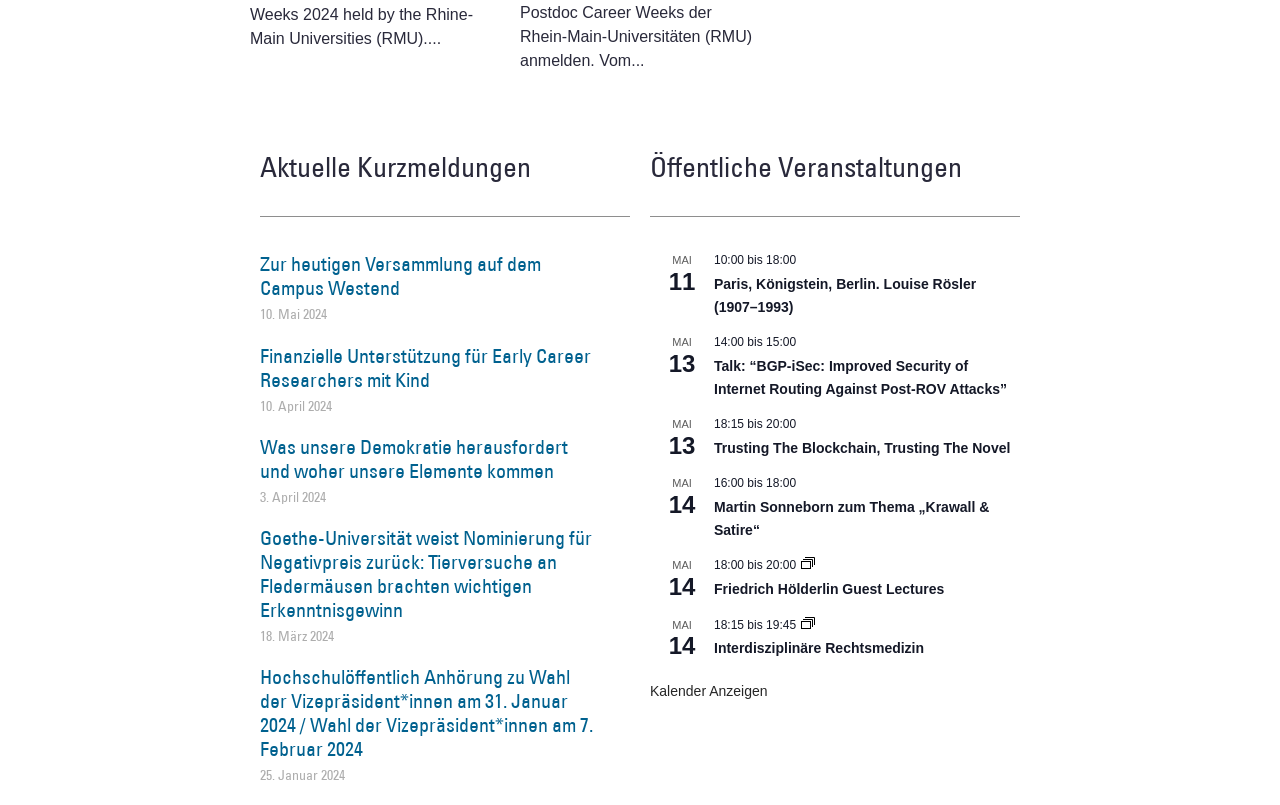What is the title of the latest article under 'Aktuelle Kurzmeldungen'?
Please answer the question with a detailed and comprehensive explanation.

I looked for the latest article under the heading 'Aktuelle Kurzmeldungen' and found the article with the title 'Hochschulöffentlich Anhörung zu Wahl der Vizepräsident*innen am 31. Januar 2024 / Wahl der Vizepräsident*innen am 7. Februar 2024'.